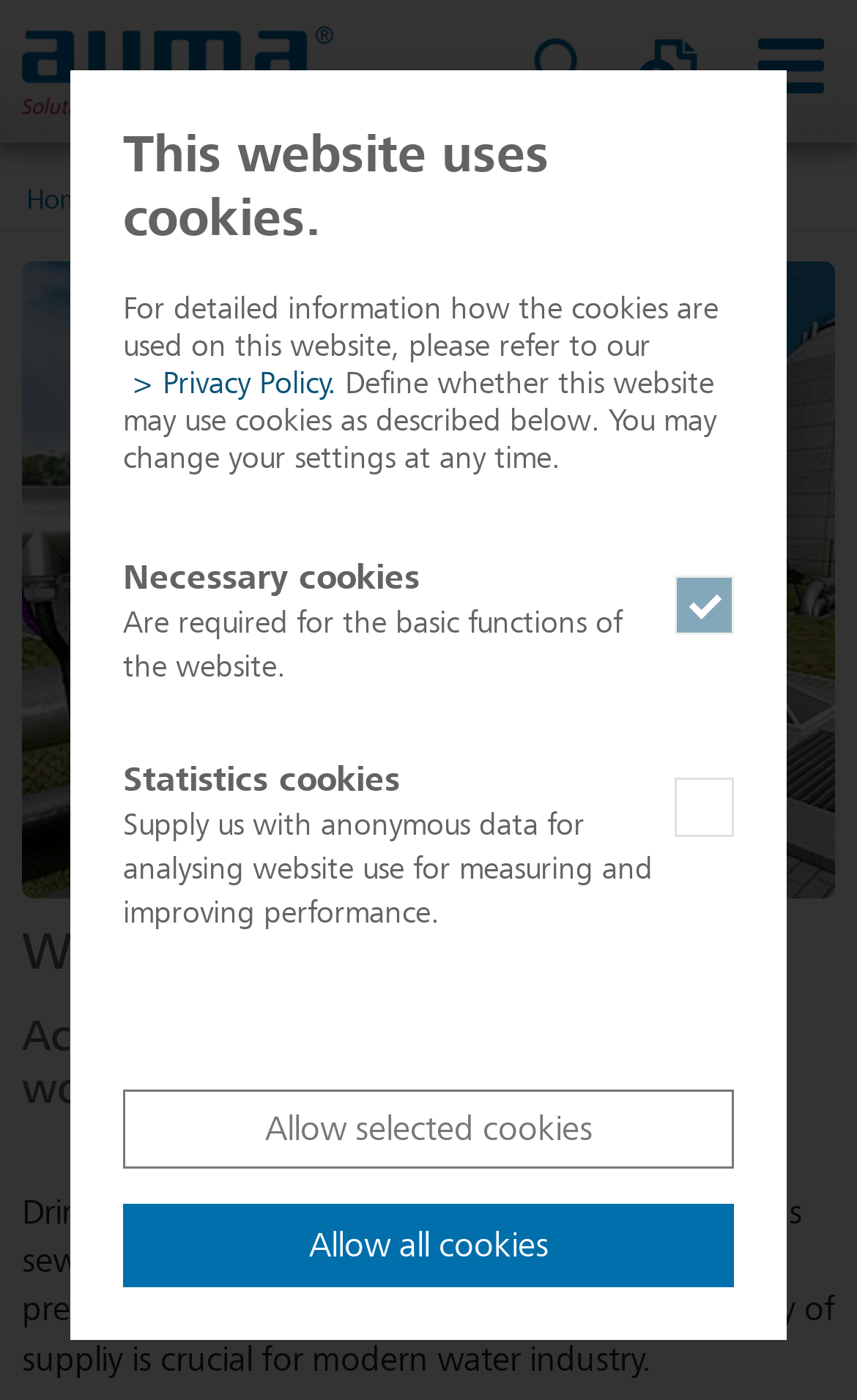Please specify the bounding box coordinates of the clickable section necessary to execute the following command: "Click the 'Water' link".

[0.605, 0.13, 0.687, 0.155]